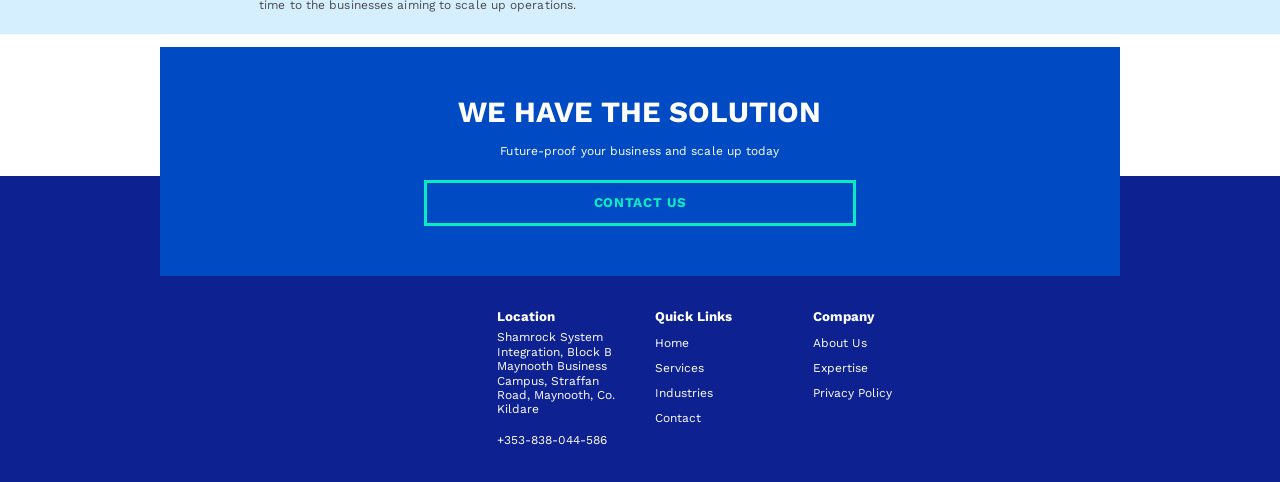Provide the bounding box coordinates of the area you need to click to execute the following instruction: "Read About Us".

[0.635, 0.686, 0.678, 0.738]